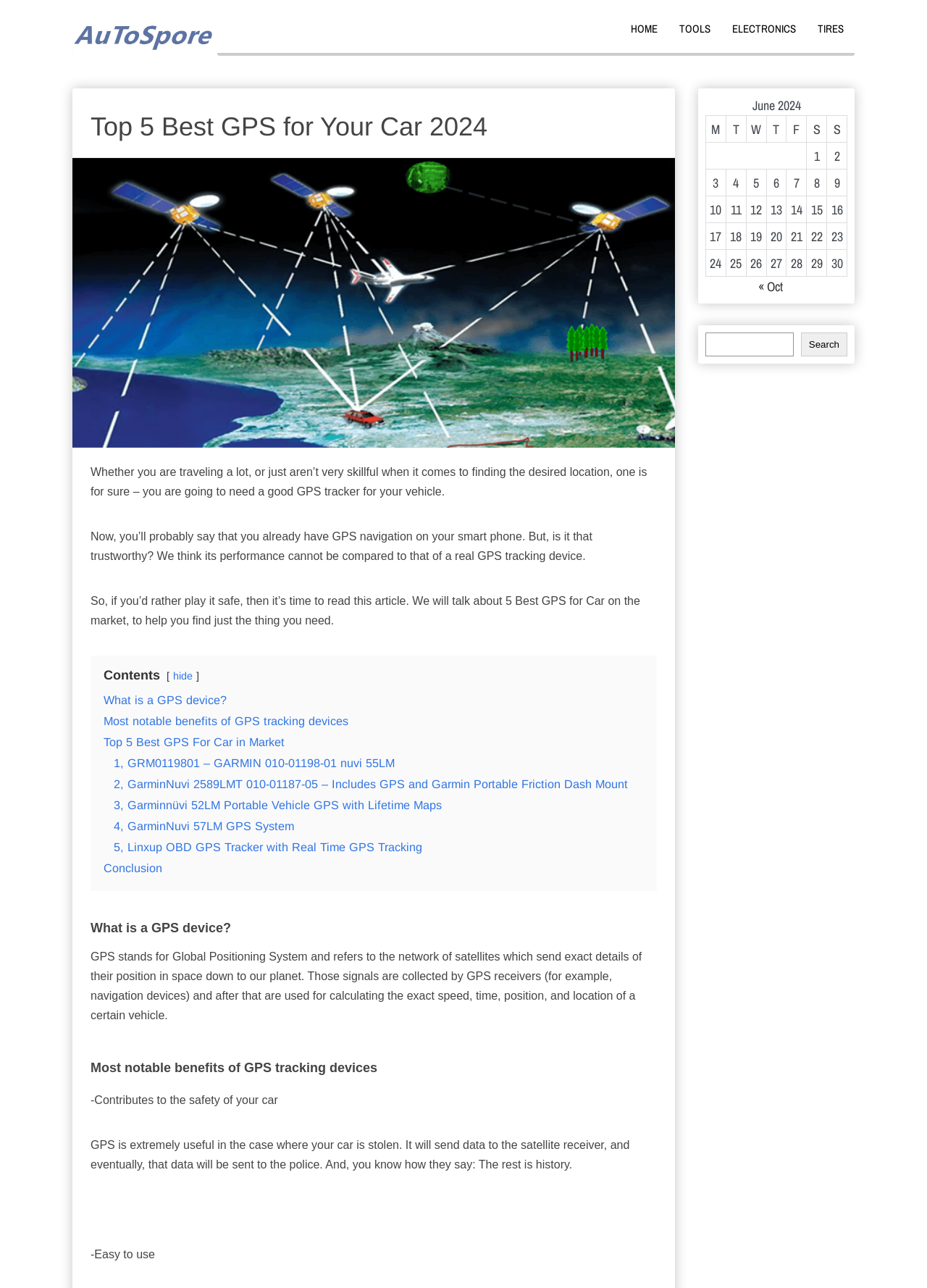Find the bounding box coordinates of the element I should click to carry out the following instruction: "View the 'Top 5 Best GPS For Car in Market'".

[0.112, 0.571, 0.307, 0.581]